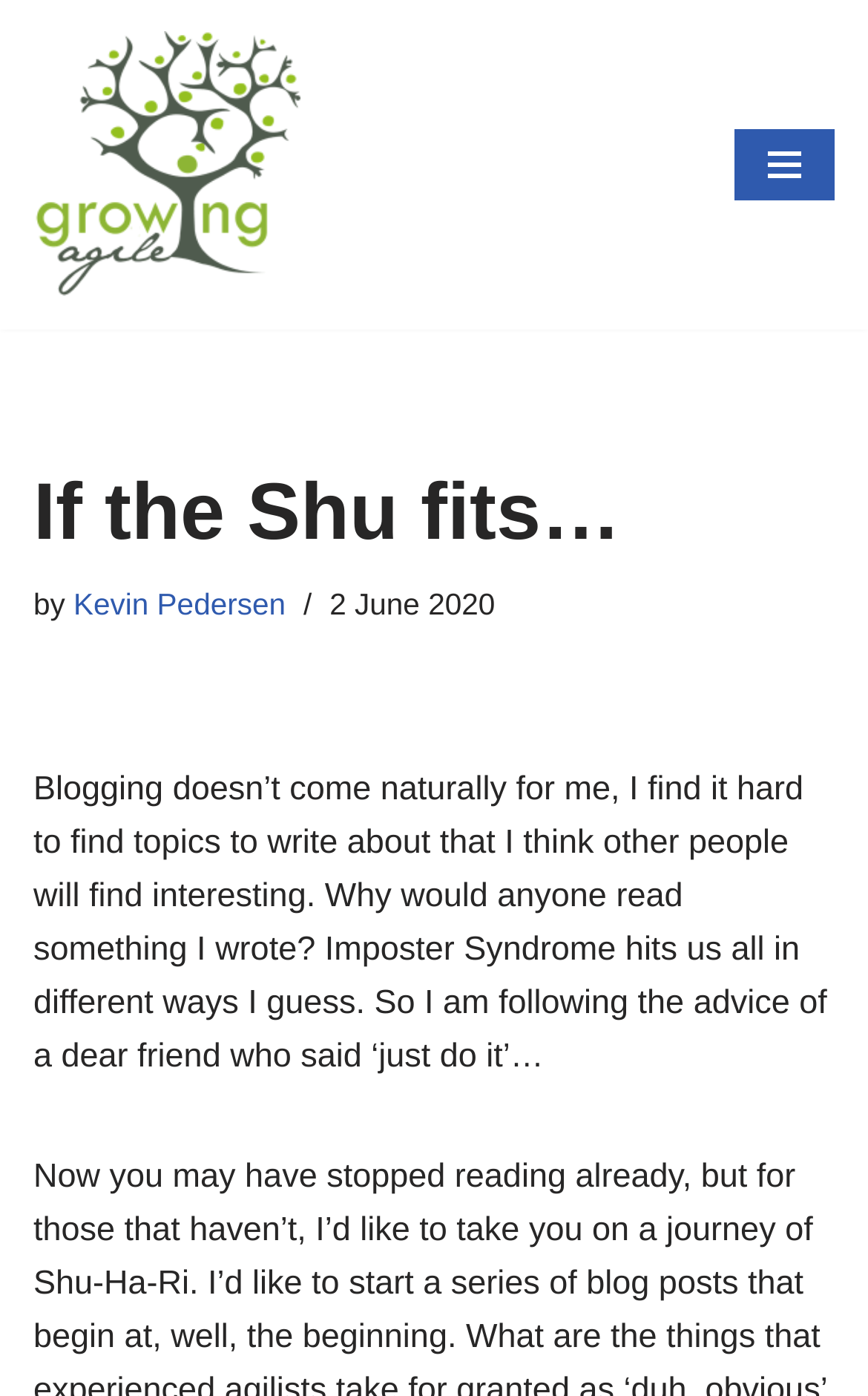Identify and provide the text content of the webpage's primary headline.

If the Shu fits…